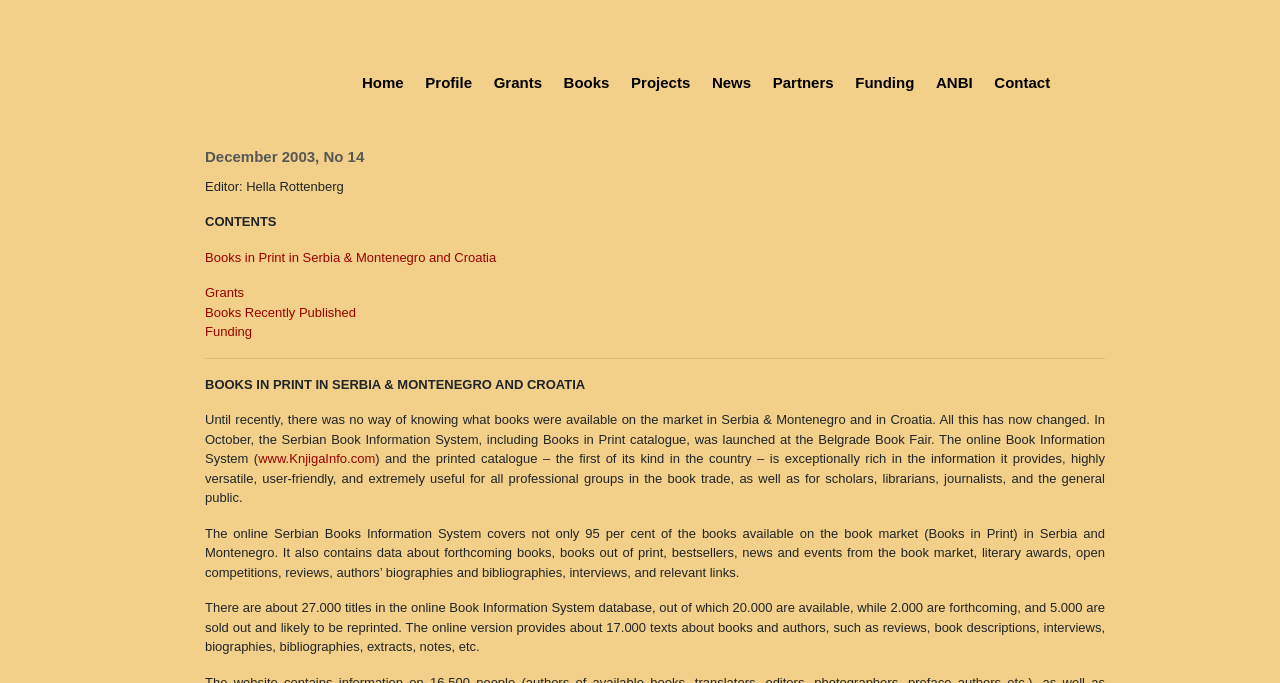Locate the bounding box coordinates of the clickable area needed to fulfill the instruction: "browse books in print".

[0.16, 0.365, 0.388, 0.387]